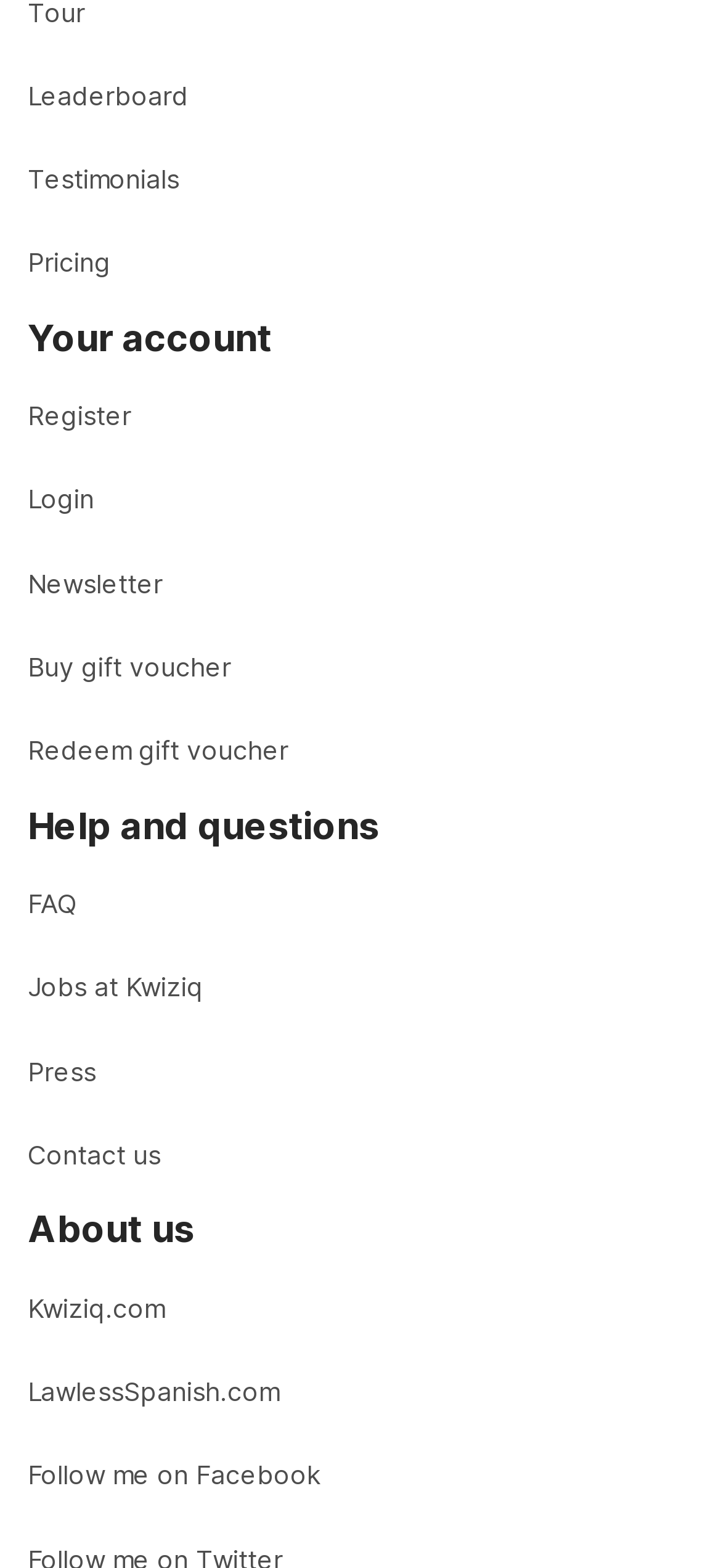Determine the bounding box of the UI component based on this description: "Register". The bounding box coordinates should be four float values between 0 and 1, i.e., [left, top, right, bottom].

[0.038, 0.254, 0.962, 0.295]